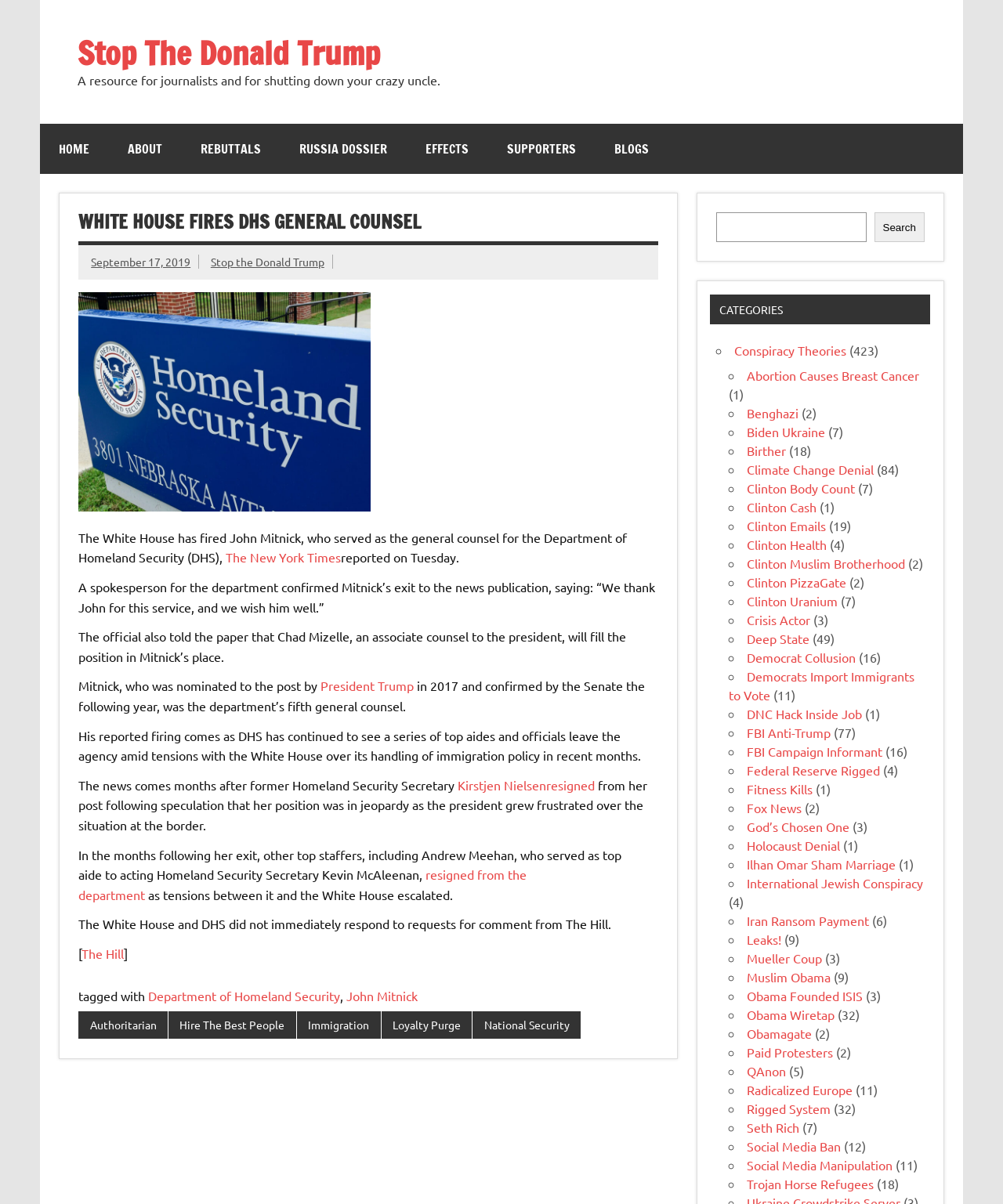Determine the bounding box coordinates of the area to click in order to meet this instruction: "Click on the 'HOME' link".

[0.04, 0.103, 0.108, 0.145]